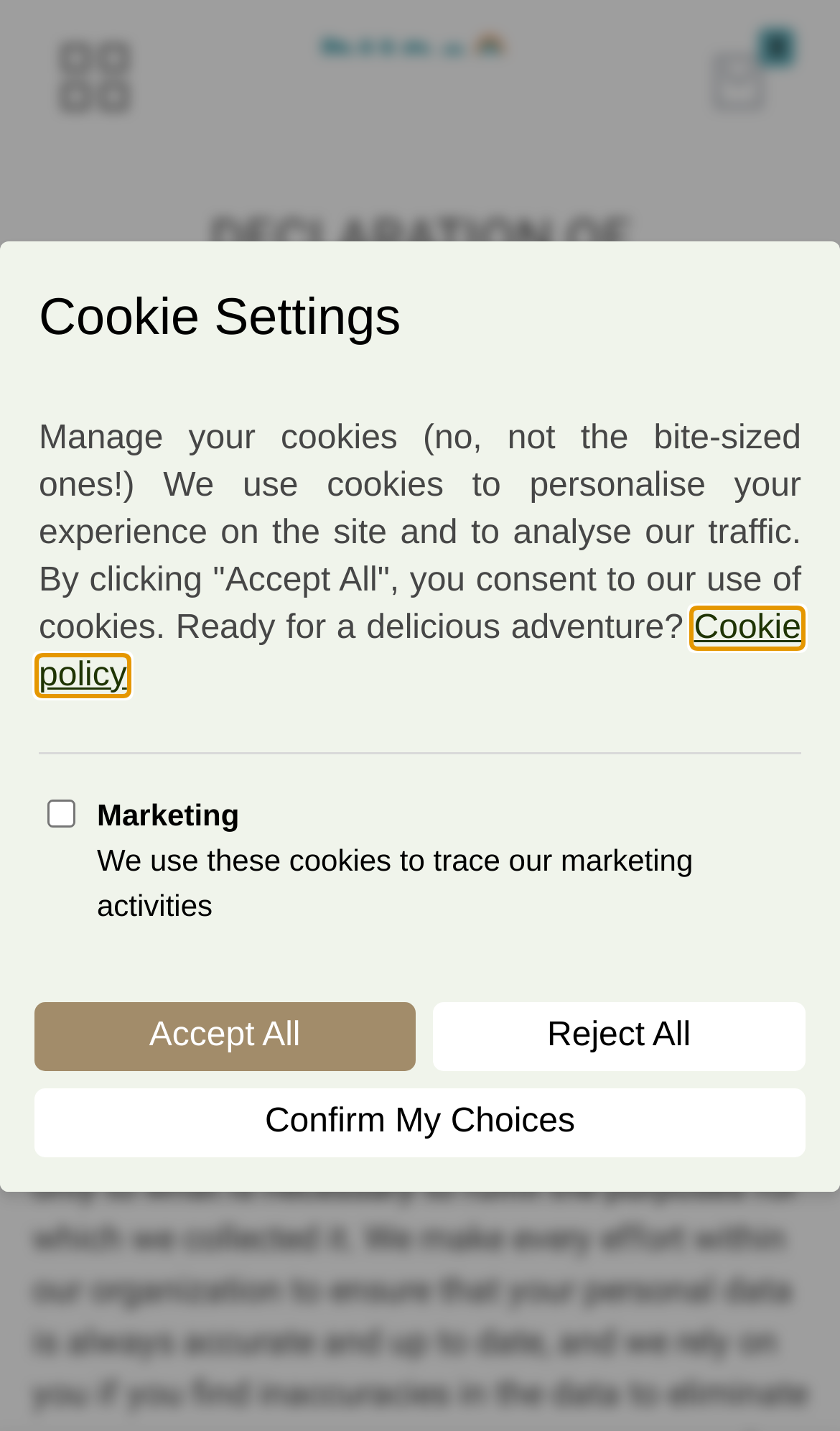What is the purpose of the 'Marketing' checkbox?
Please answer the question with a detailed response using the information from the screenshot.

The 'Marketing' checkbox is a control that allows users to customize their cookie settings. By checking or unchecking this box, users can choose whether to allow the site to use cookies for marketing purposes.